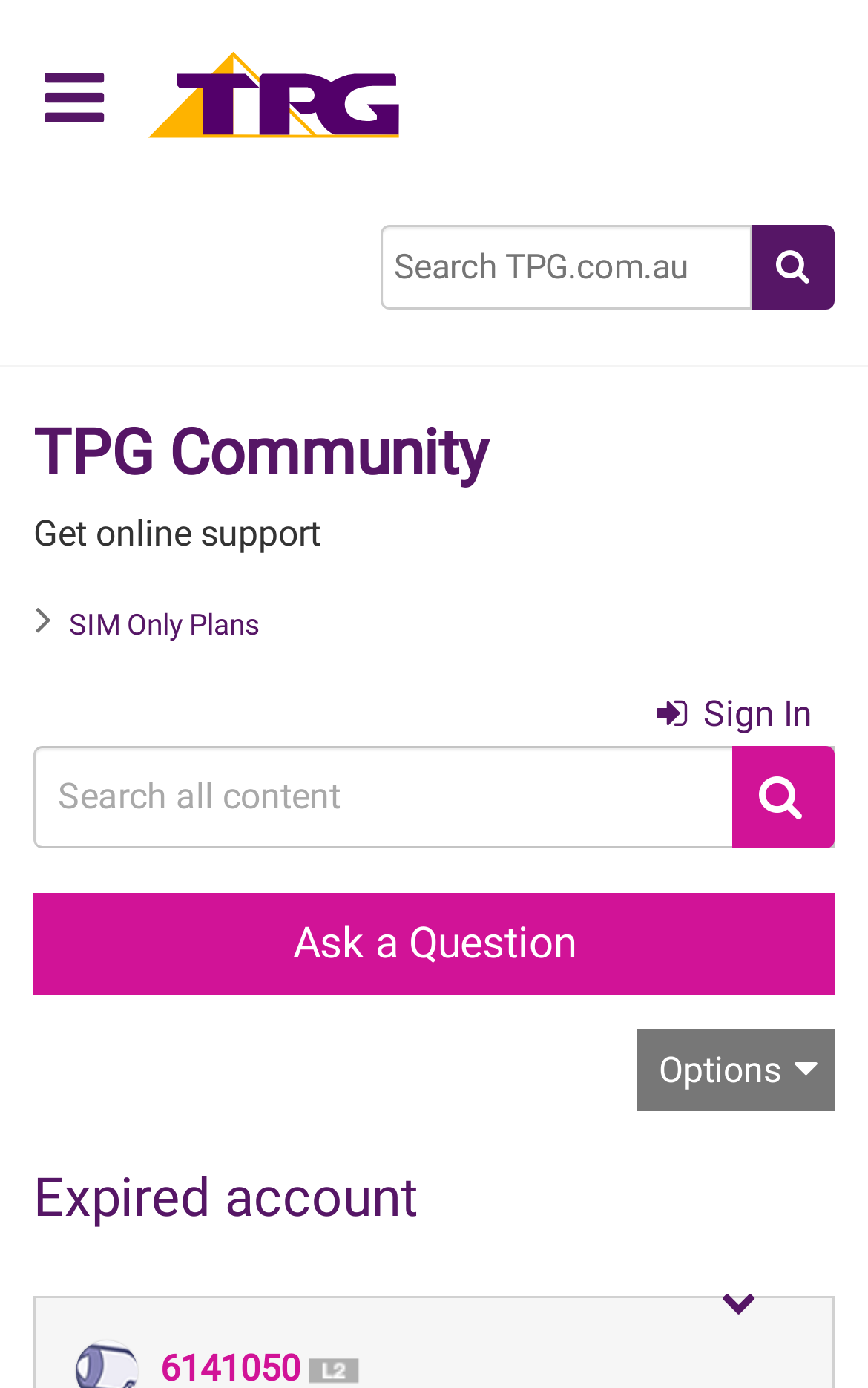Respond with a single word or phrase to the following question:
What is the purpose of the textbox?

Search